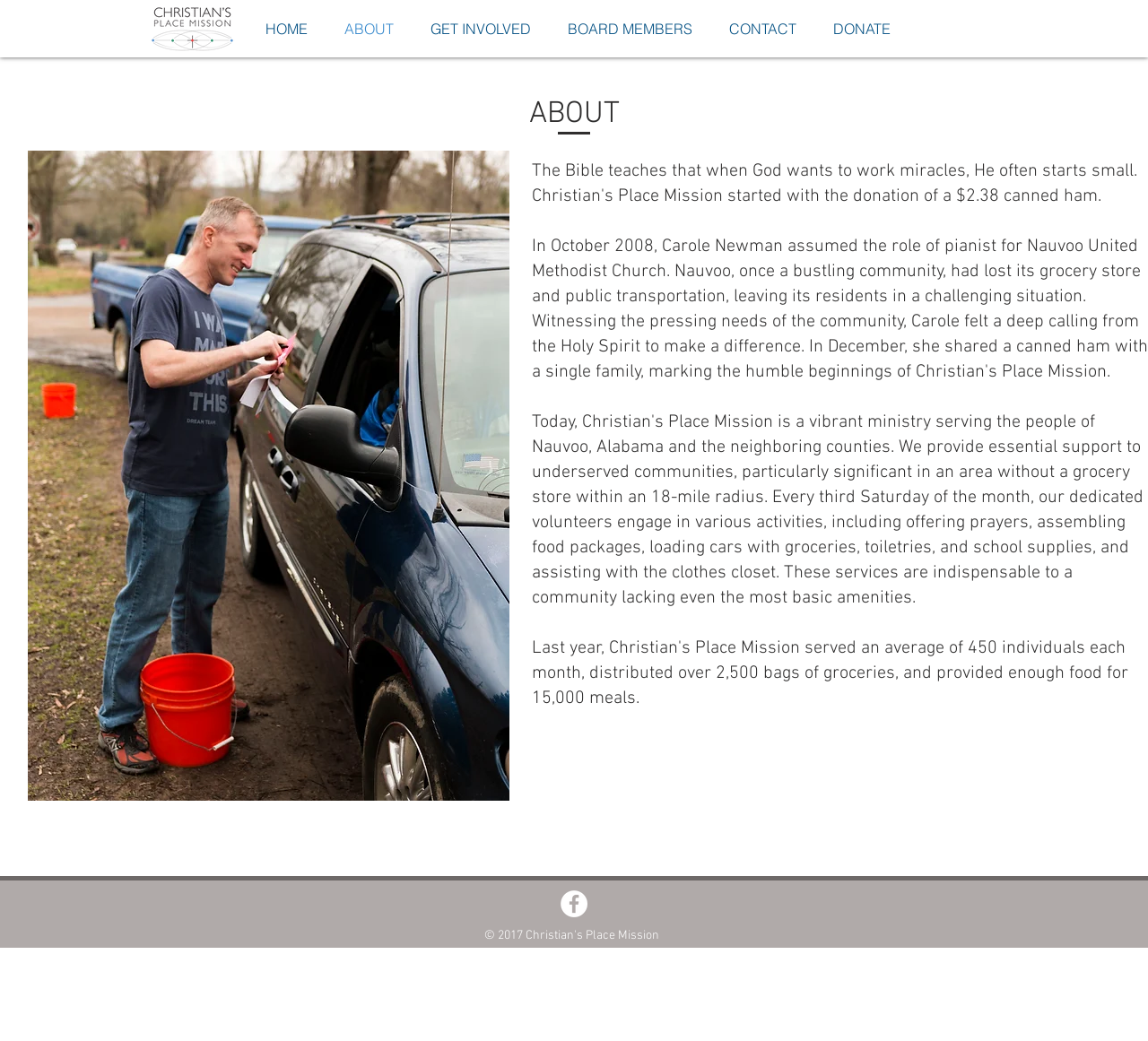What is the first link in the navigation?
Please provide a comprehensive answer based on the details in the screenshot.

By examining the navigation section, I found that the first link is 'HOME', which is located at the top of the webpage with a bounding box coordinate of [0.215, 0.017, 0.284, 0.038].